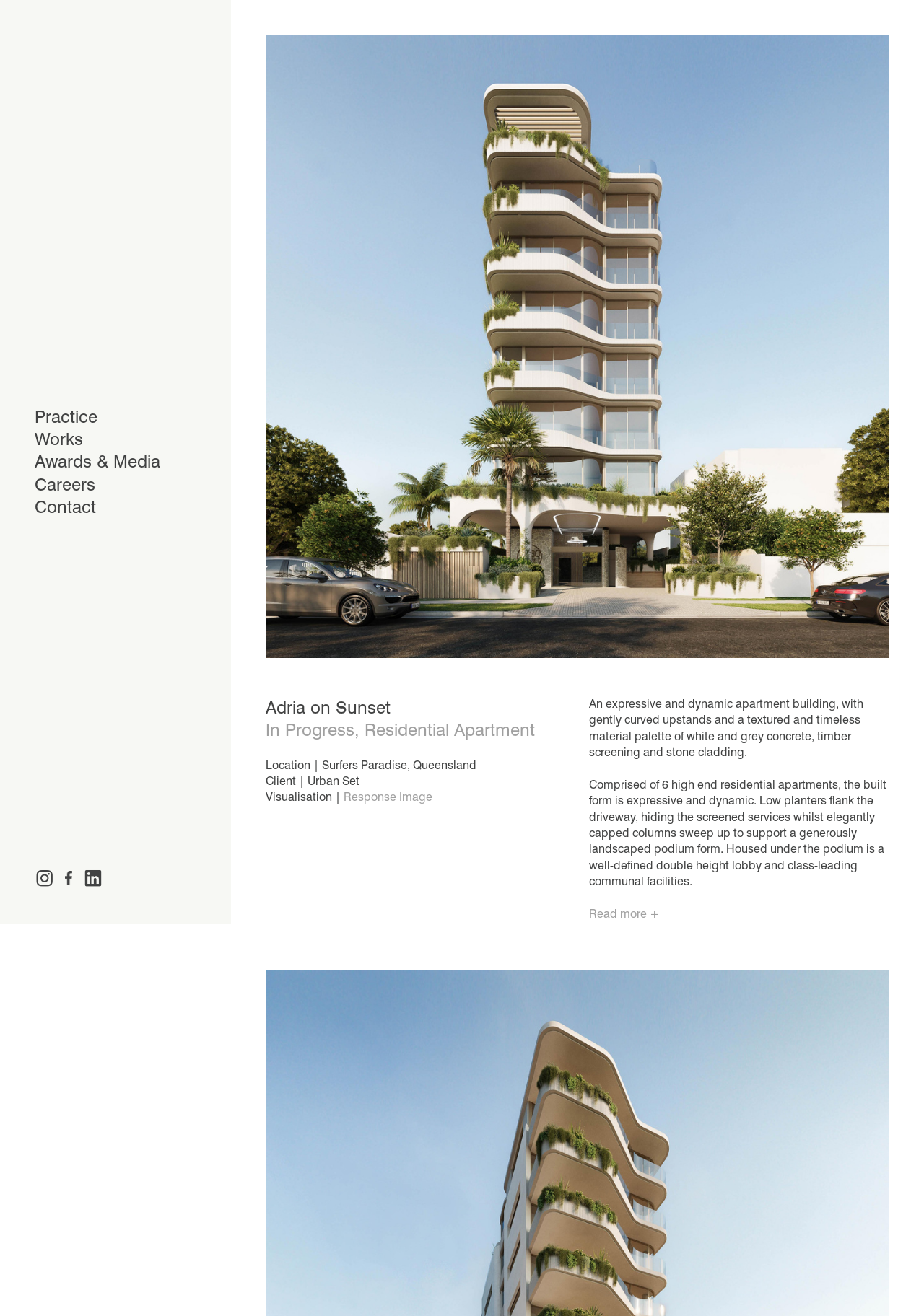Provide a brief response in the form of a single word or phrase:
How many residential apartments are in Adria on Sunset?

6